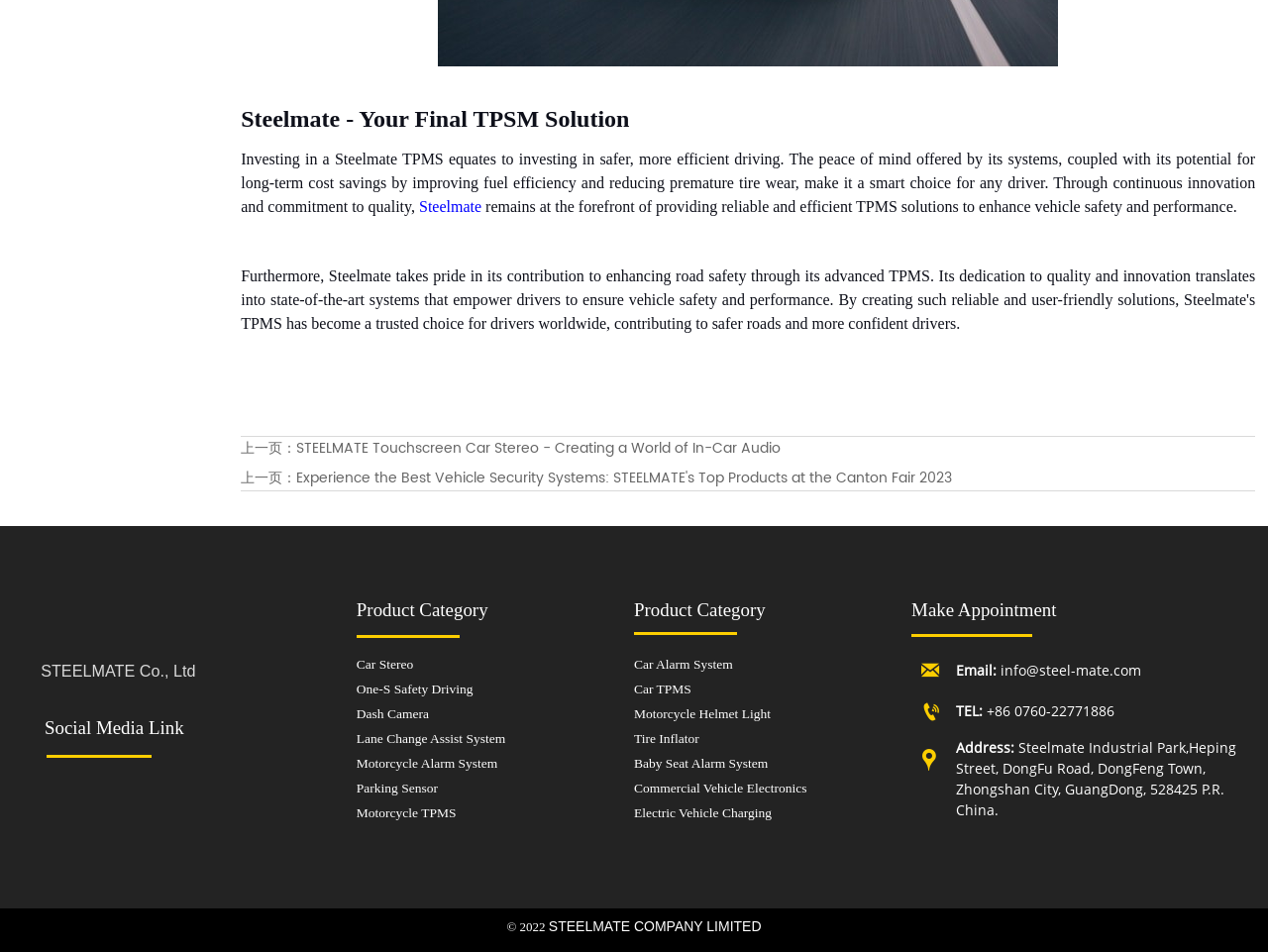Identify the bounding box coordinates necessary to click and complete the given instruction: "Explore the Best Vehicle Security Systems at the Canton Fair 2023".

[0.234, 0.49, 0.751, 0.514]